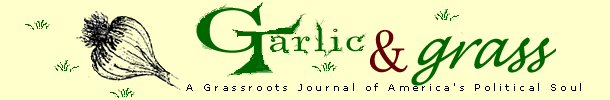Please look at the image and answer the question with a detailed explanation: What is the theme of the journal?

The journal 'Garlic & Grass' emphasizes political discourse with an environmental and organic perspective, reflecting its mission to explore the intersection of ecology and politics in America, as stated in the caption.